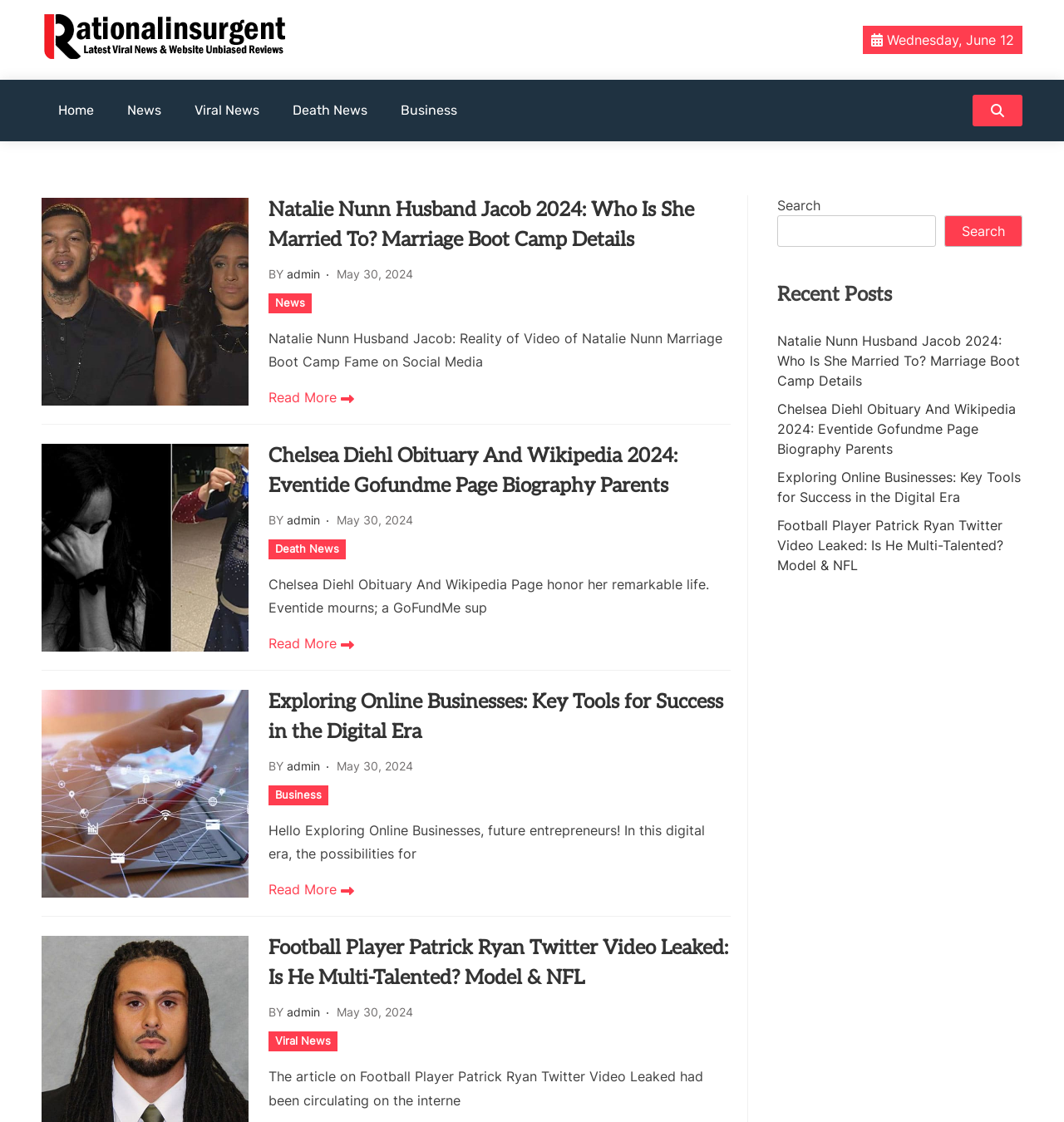Please reply with a single word or brief phrase to the question: 
What is the category of the article 'Natalie Nunn Husband Jacob 2024: Who Is She Married To? Marriage Boot Camp Details'?

News